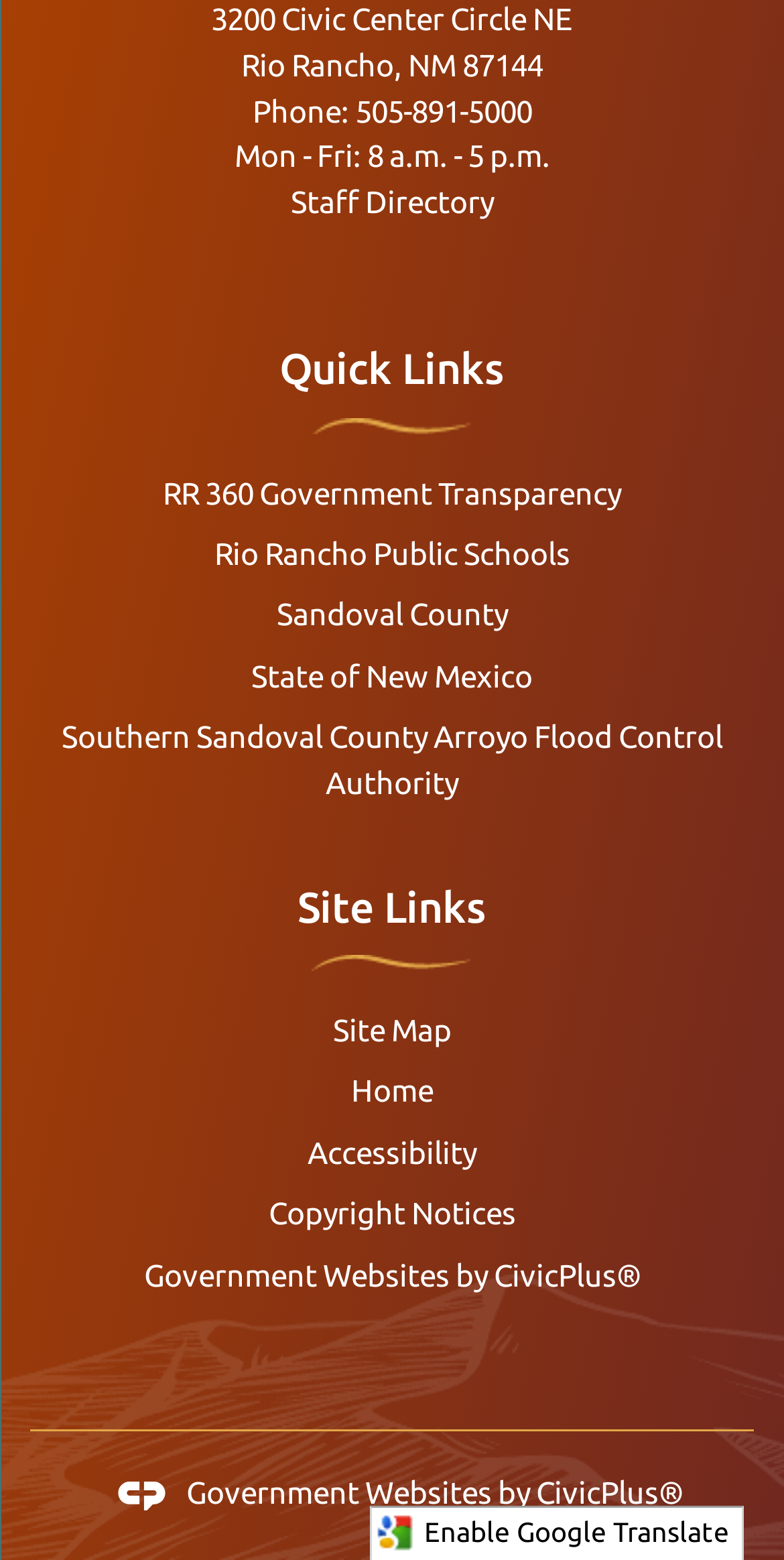Please locate the bounding box coordinates of the region I need to click to follow this instruction: "view staff directory".

[0.371, 0.119, 0.629, 0.141]